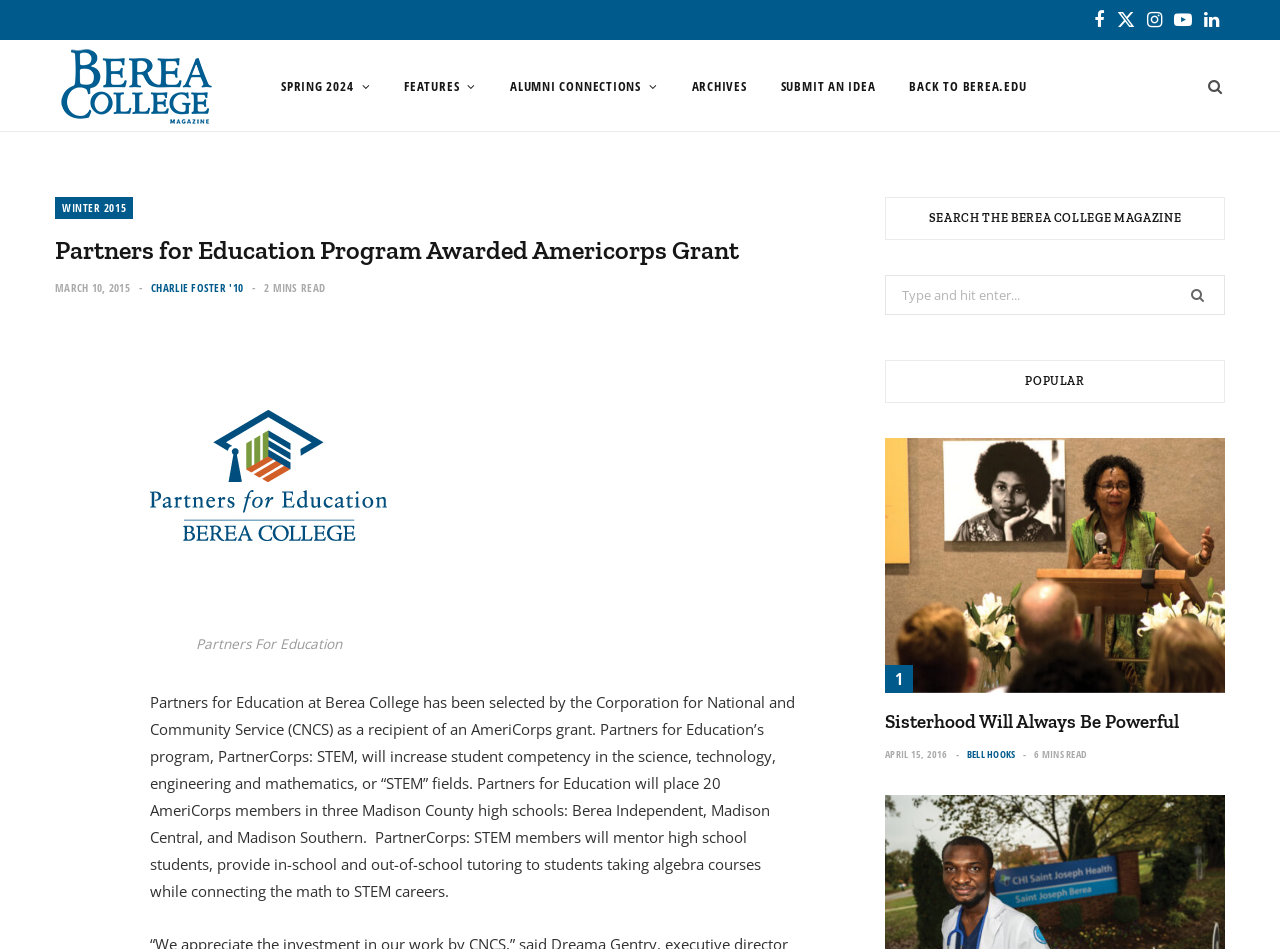Identify the bounding box coordinates for the UI element described as follows: "aria-label="bell hooks Opening Remarks"". Ensure the coordinates are four float numbers between 0 and 1, formatted as [left, top, right, bottom].

[0.691, 0.462, 0.957, 0.731]